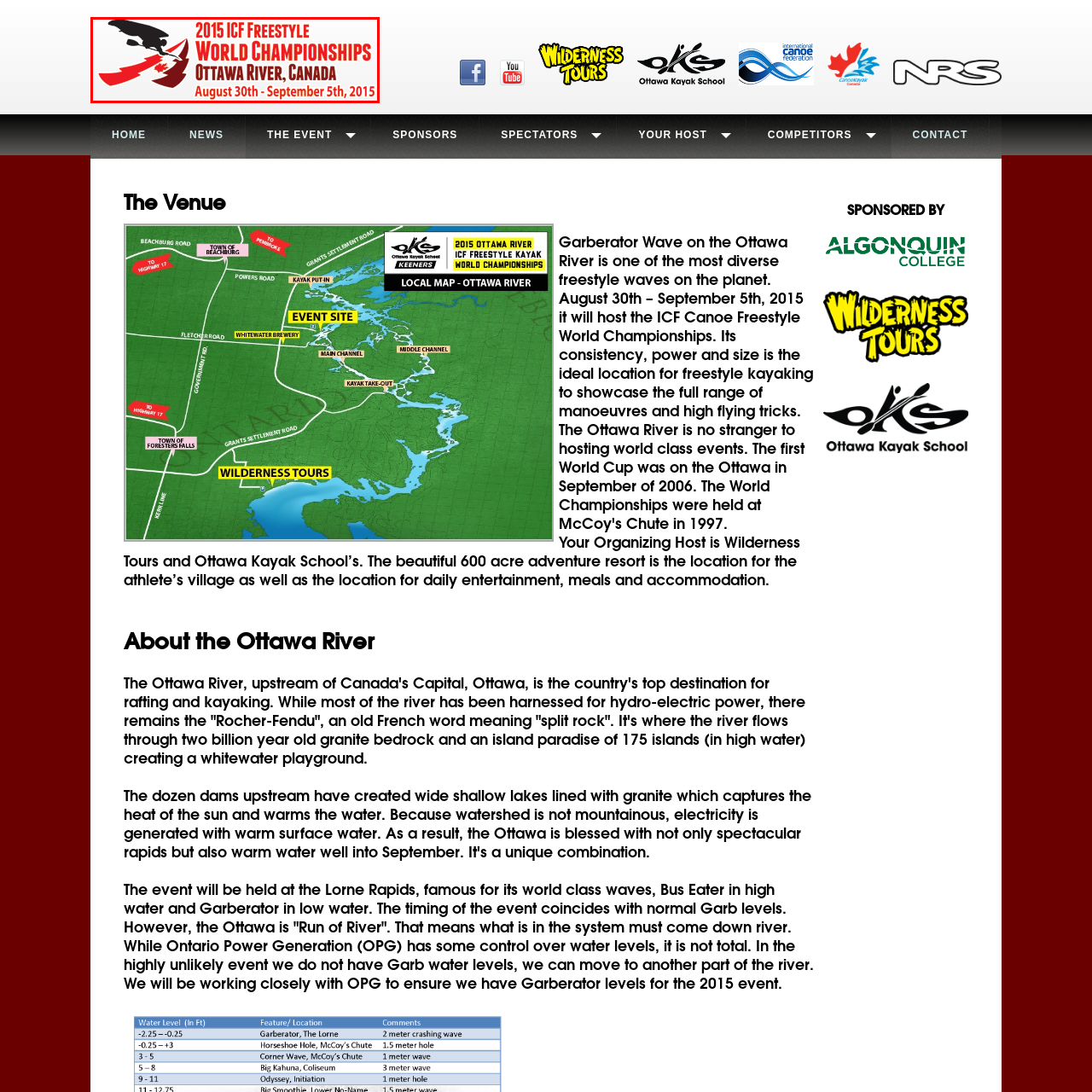Observe the image confined by the red frame and answer the question with a single word or phrase:
What is the duration of the 2015 ICF Freestyle Kayak World Championships?

August 30th to September 5th, 2015